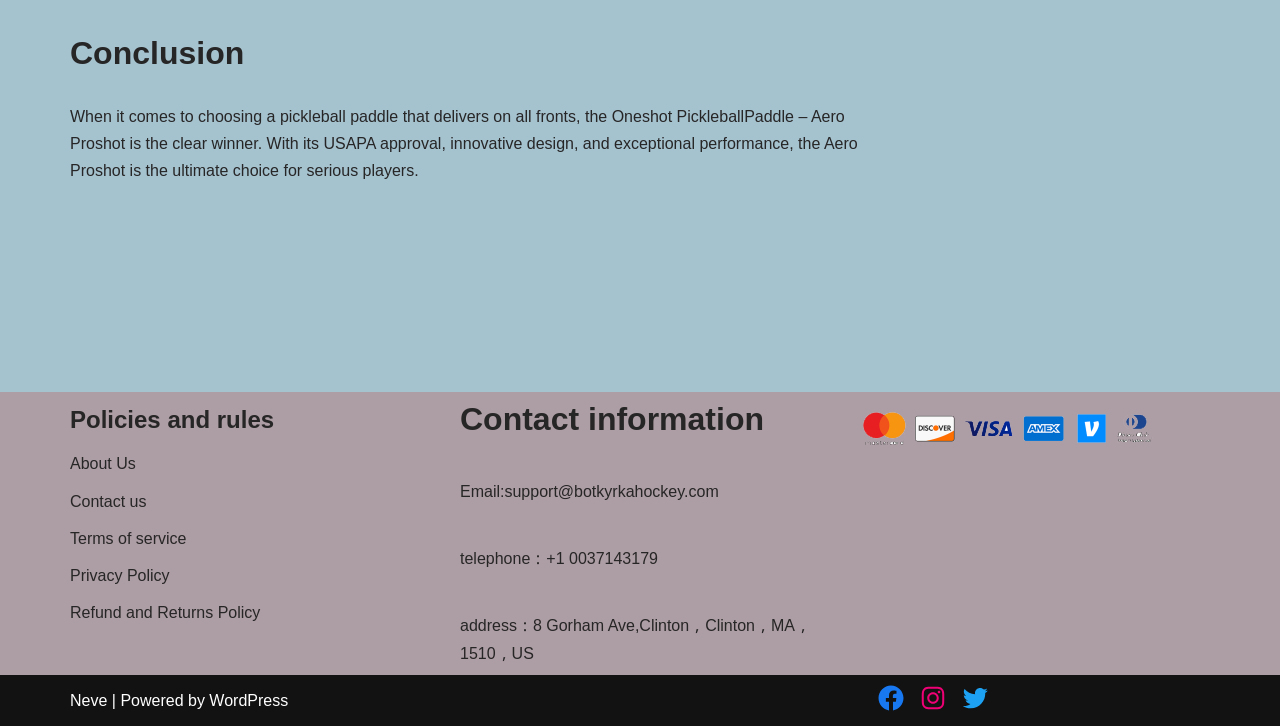Given the description of a UI element: "Terms of service", identify the bounding box coordinates of the matching element in the webpage screenshot.

[0.055, 0.73, 0.146, 0.753]